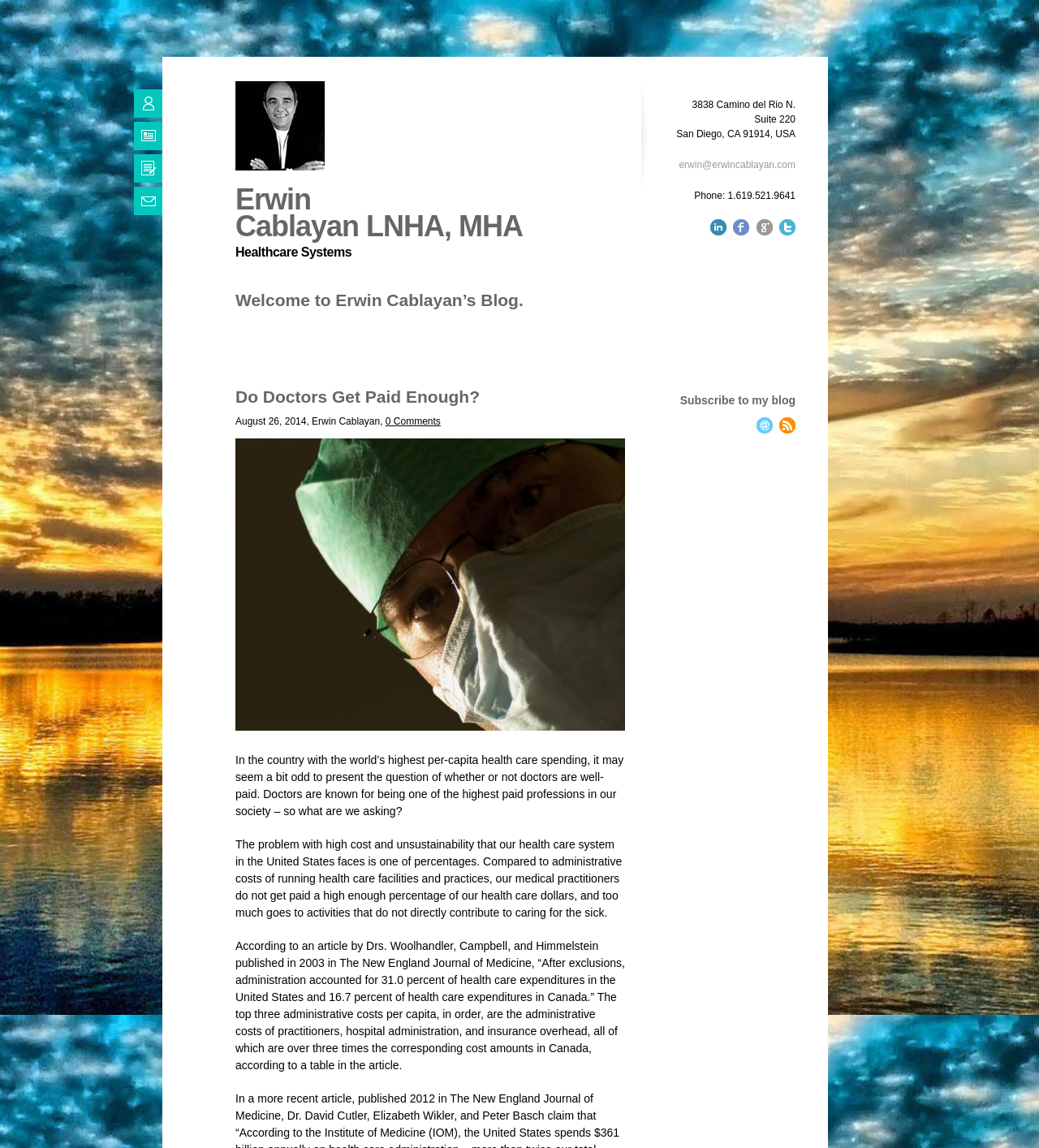Please give a succinct answer using a single word or phrase:
What is the phone number provided?

1.619.521.9641